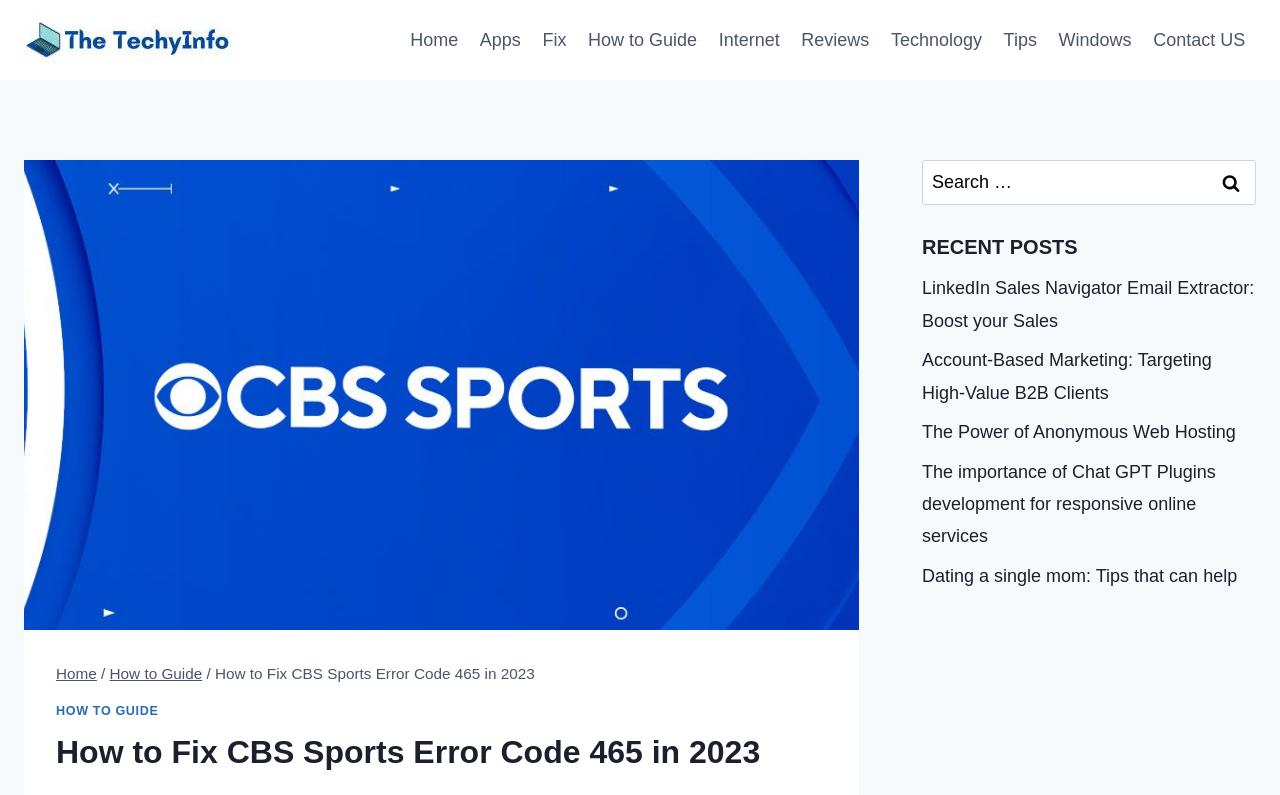Provide a thorough description of the webpage's content and layout.

This webpage is about fixing CBS Sports error code 465. At the top left, there is a logo of "The Techy Info" with a link to the website. Next to it, there is a primary navigation menu with 9 links: Home, Apps, Fix, How to Guide, Internet, Reviews, Technology, Tips, and Windows, followed by a Contact US link. 

Below the navigation menu, there is a large image related to CBS Sports error code 465. Above the image, there is a breadcrumbs navigation menu with links to Home and How to Guide, and a static text displaying the title of the webpage. 

On the right side of the image, there is a search box with a search button and a label "Search for:". Below the search box, there is a heading "RECENT POSTS" followed by 5 links to recent articles, including "LinkedIn Sales Navigator Email Extractor: Boost your Sales", "Account-Based Marketing: Targeting High-Value B2B Clients", "The Power of Anonymous Web Hosting", "The importance of Chat GPT Plugins development for responsive online services", and "Dating a single mom: Tips that can help".